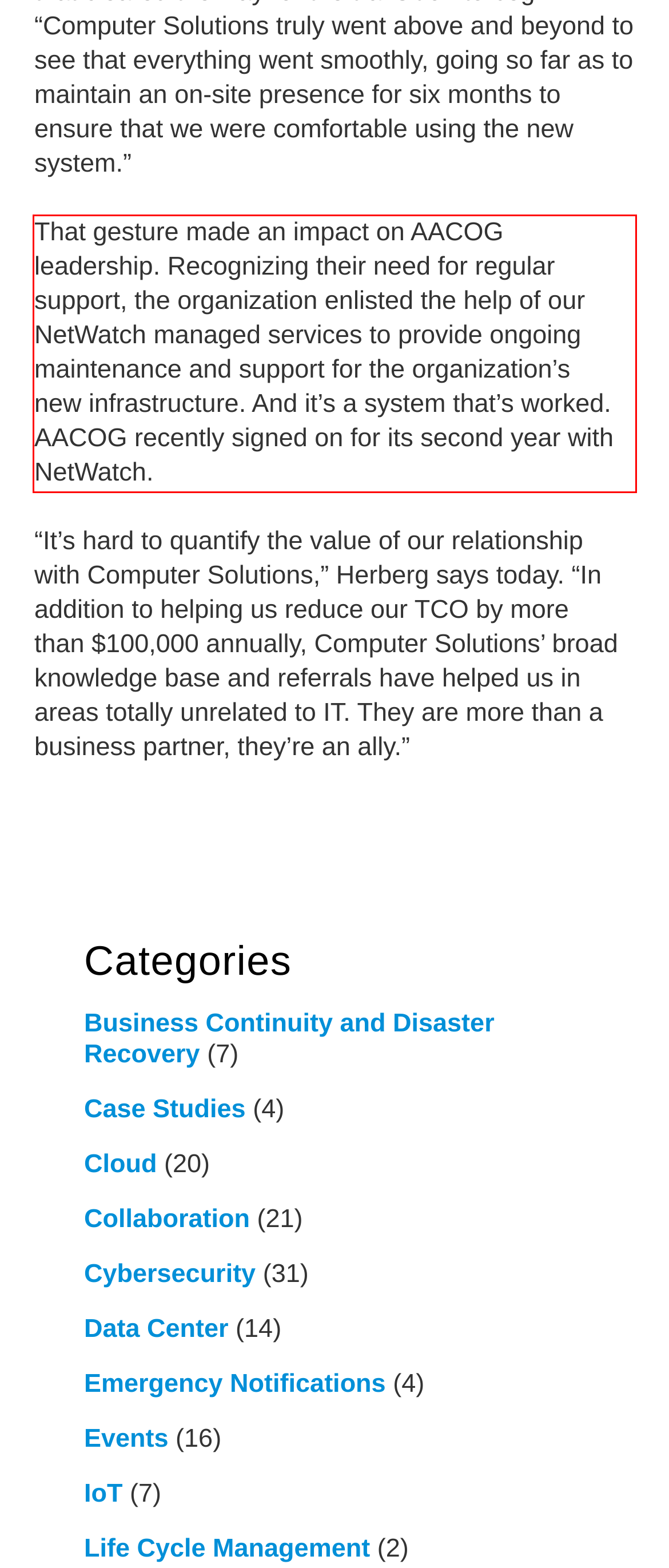Given a webpage screenshot, identify the text inside the red bounding box using OCR and extract it.

That gesture made an impact on AACOG leadership. Recognizing their need for regular support, the organization enlisted the help of our NetWatch managed services to provide ongoing maintenance and support for the organization’s new infrastructure. And it’s a system that’s worked. AACOG recently signed on for its second year with NetWatch.